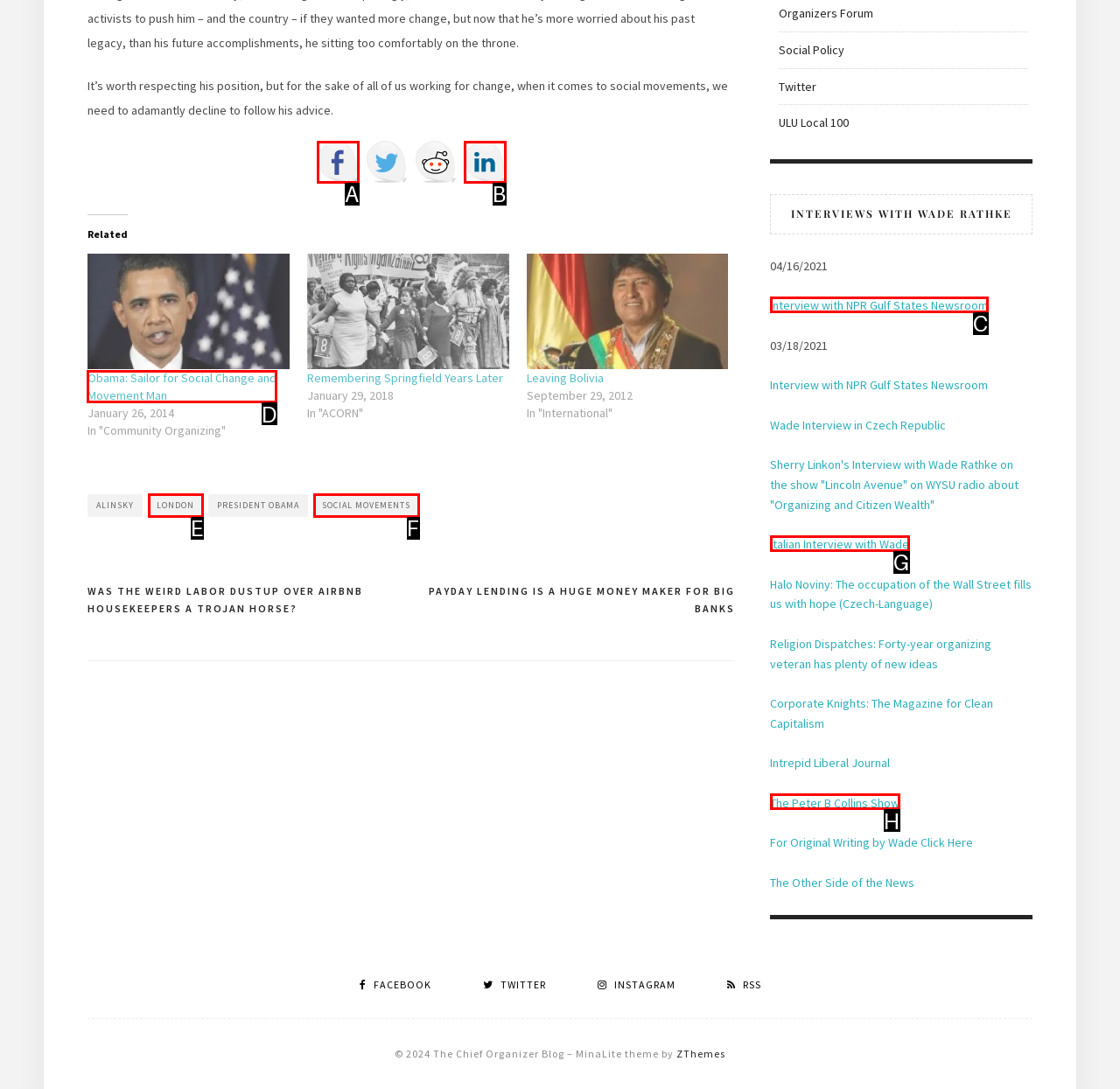Point out which UI element to click to complete this task: Read the post 'Obama: Sailor for Social Change and Movement Man'
Answer with the letter corresponding to the right option from the available choices.

D